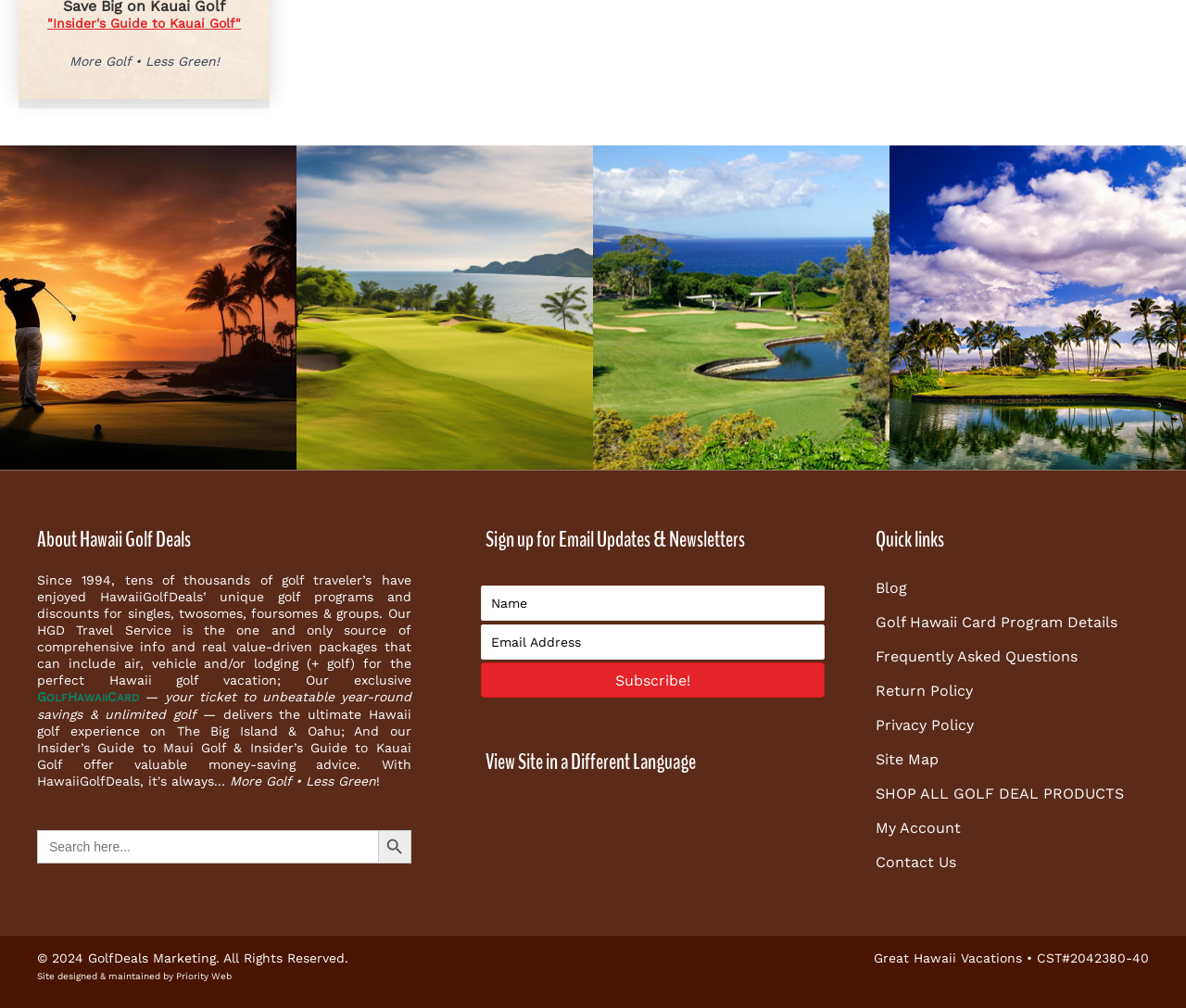What is the year of copyright for GolfDeals Marketing?
From the details in the image, answer the question comprehensively.

The year of copyright for GolfDeals Marketing is mentioned at the bottom of the webpage, in the footer section, as '© 2024 GolfDeals Marketing. All Rights Reserved'.